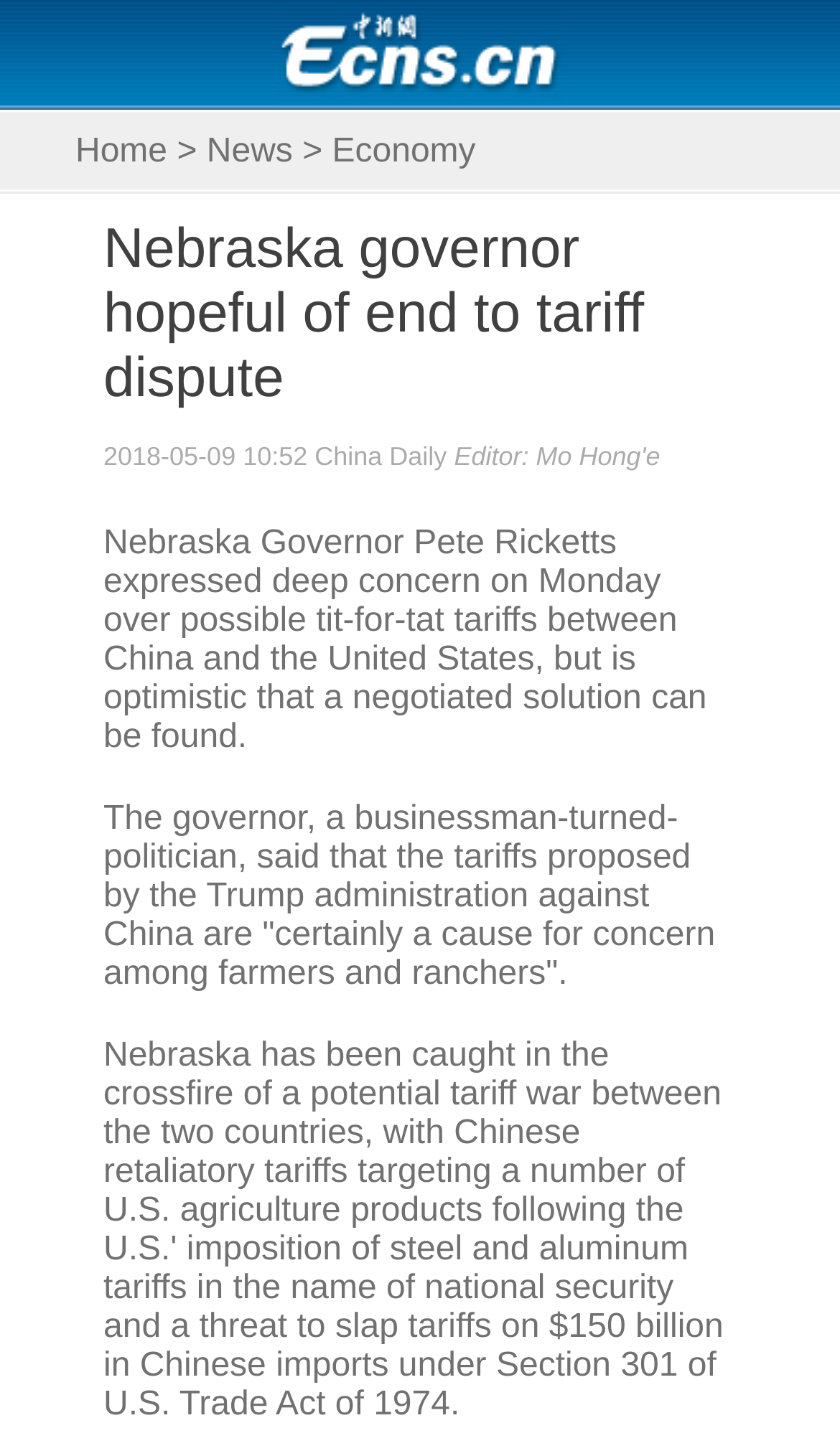Predict the bounding box of the UI element based on the description: "Home". The coordinates should be four float numbers between 0 and 1, formatted as [left, top, right, bottom].

[0.09, 0.092, 0.199, 0.117]